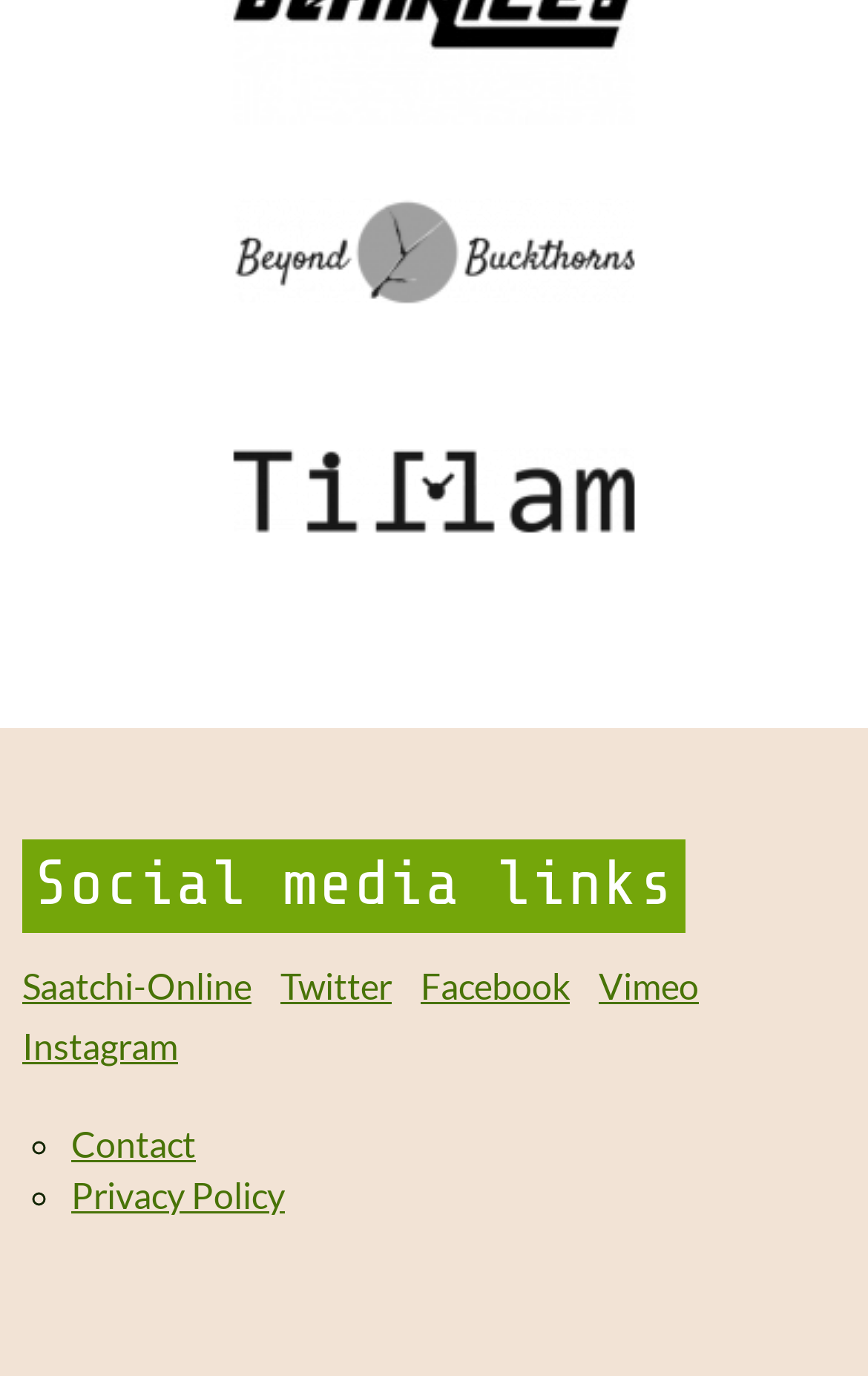What is the last link in the footer?
Please give a detailed answer to the question using the information shown in the image.

I looked at the footer section and found the last link, which is 'Privacy Policy', preceded by a ListMarker '◦'.